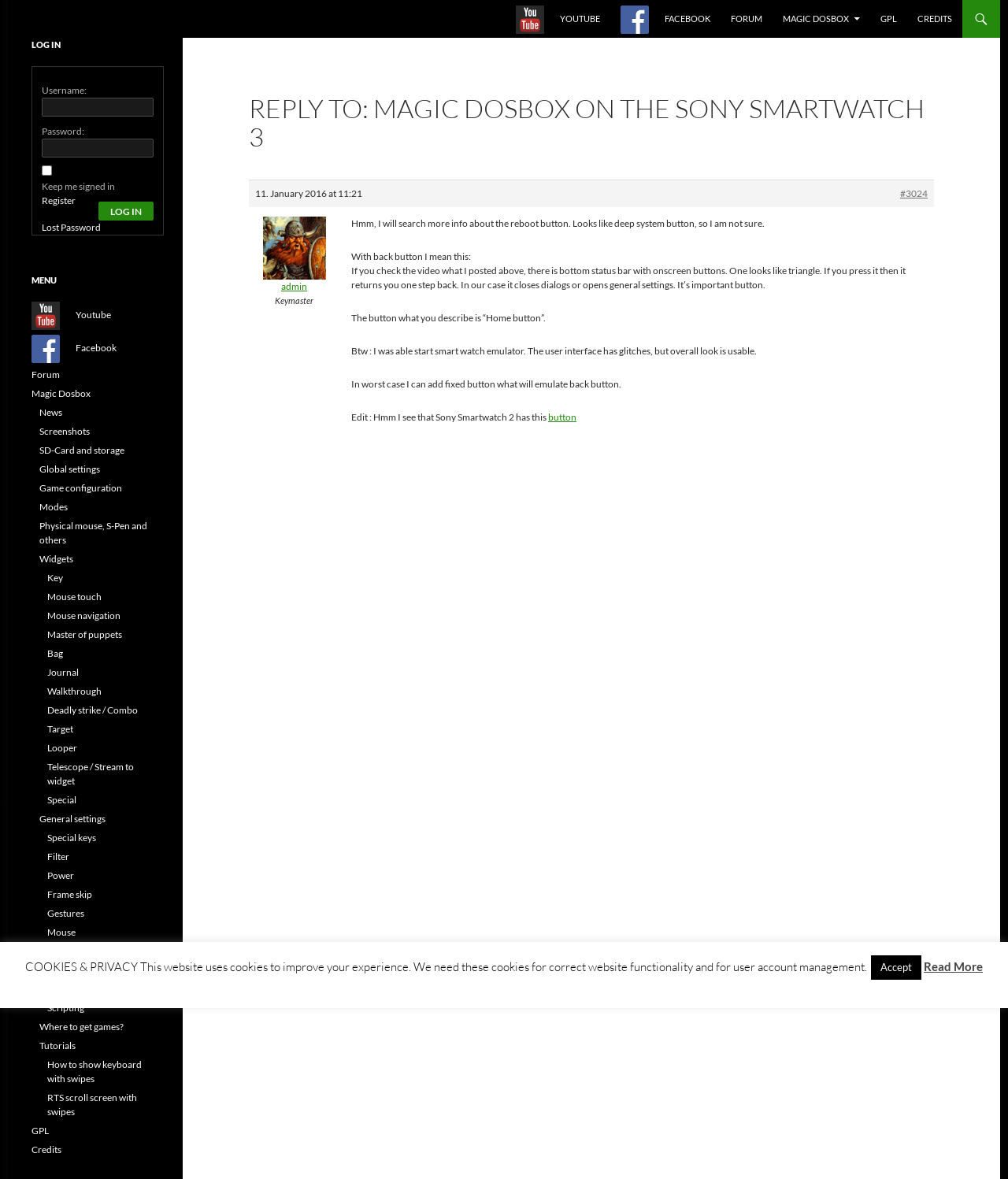Could you locate the bounding box coordinates for the section that should be clicked to accomplish this task: "go to youtube".

[0.502, 0.0, 0.605, 0.032]